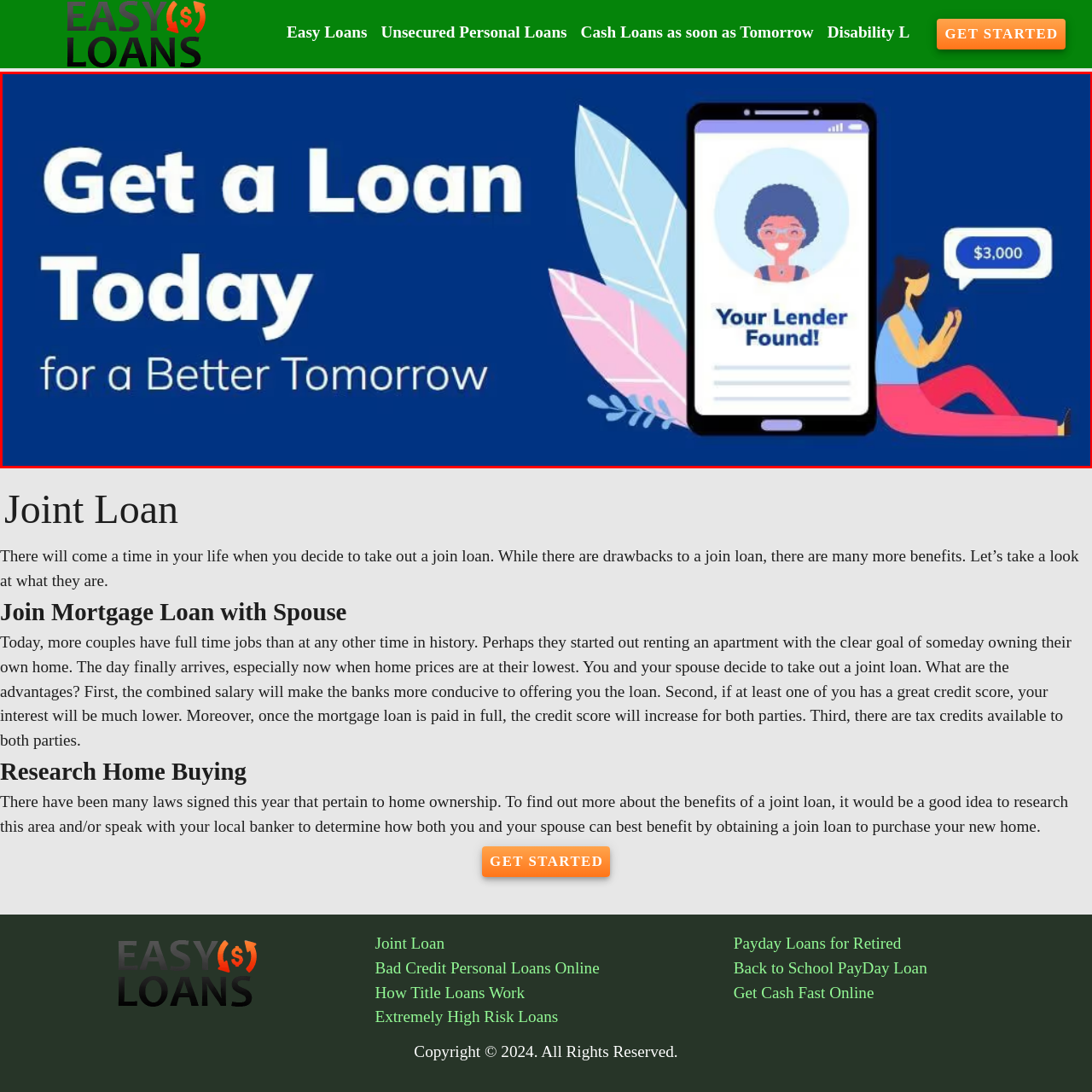What is the woman in the image doing?
Examine the area marked by the red bounding box and respond with a one-word or short phrase answer.

Engaging with her device